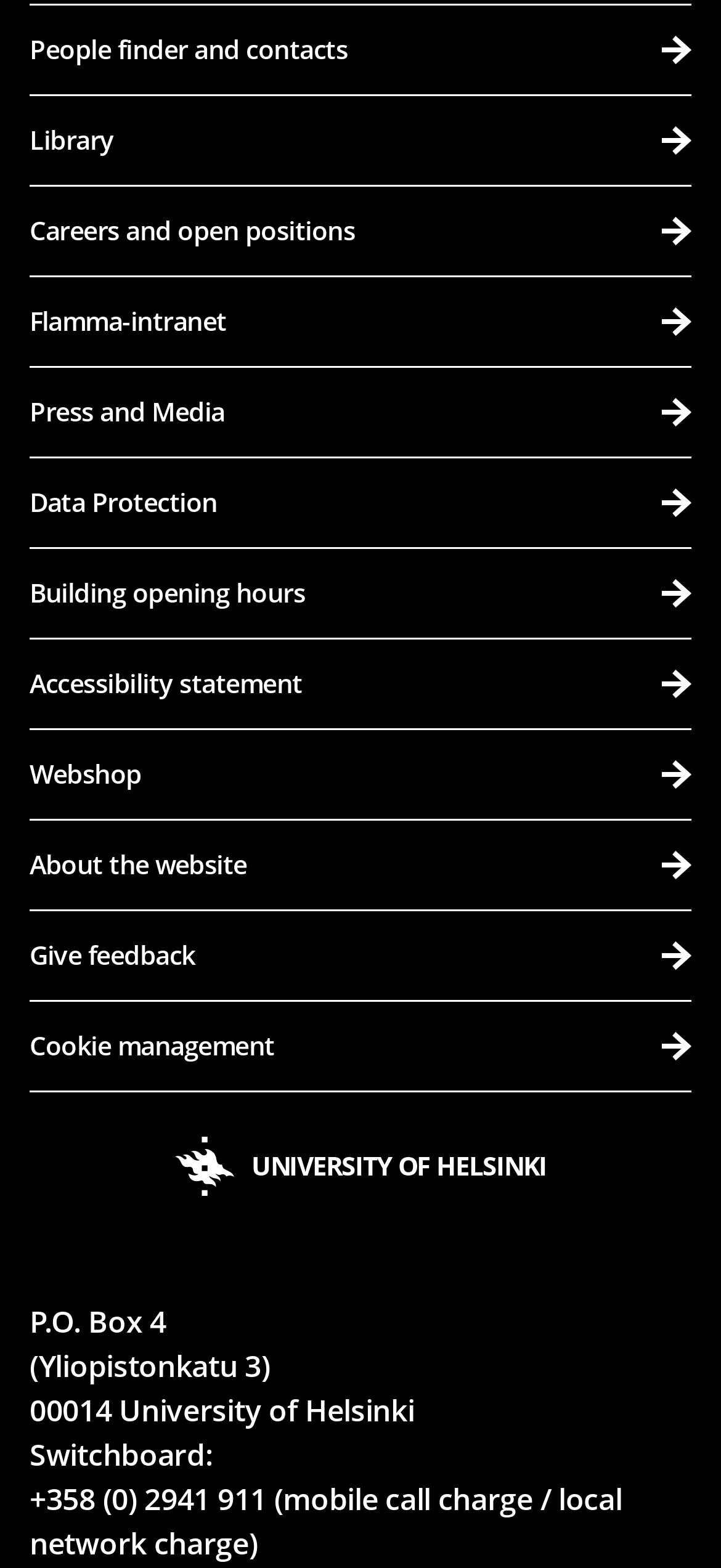Please identify the bounding box coordinates of the element I should click to complete this instruction: 'Explore open positions and careers'. The coordinates should be given as four float numbers between 0 and 1, like this: [left, top, right, bottom].

[0.041, 0.119, 0.959, 0.177]